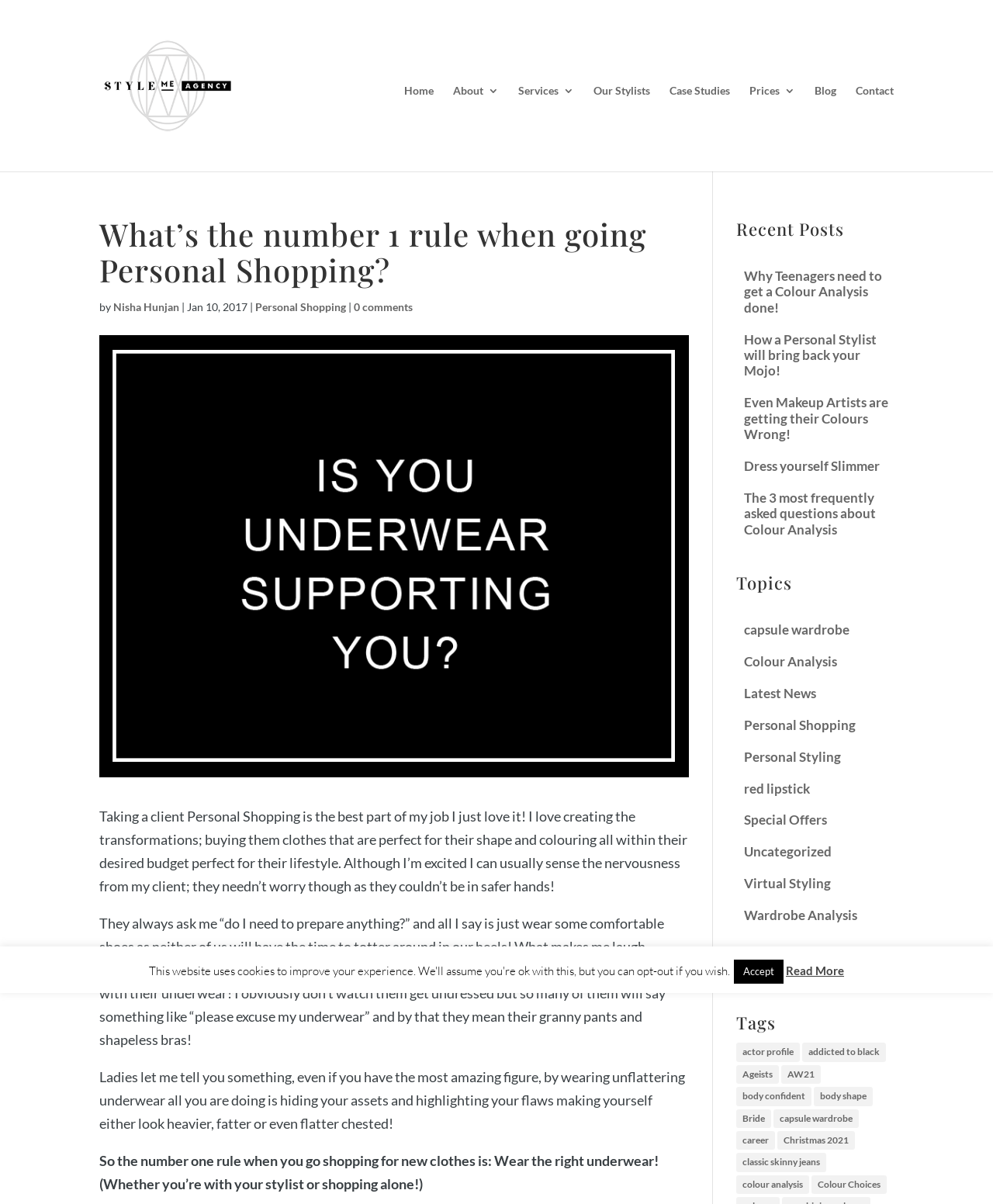What is the author of the blog post 'What’s the number 1 rule when going Personal Shopping?'?
Relying on the image, give a concise answer in one word or a brief phrase.

Nisha Hunjan